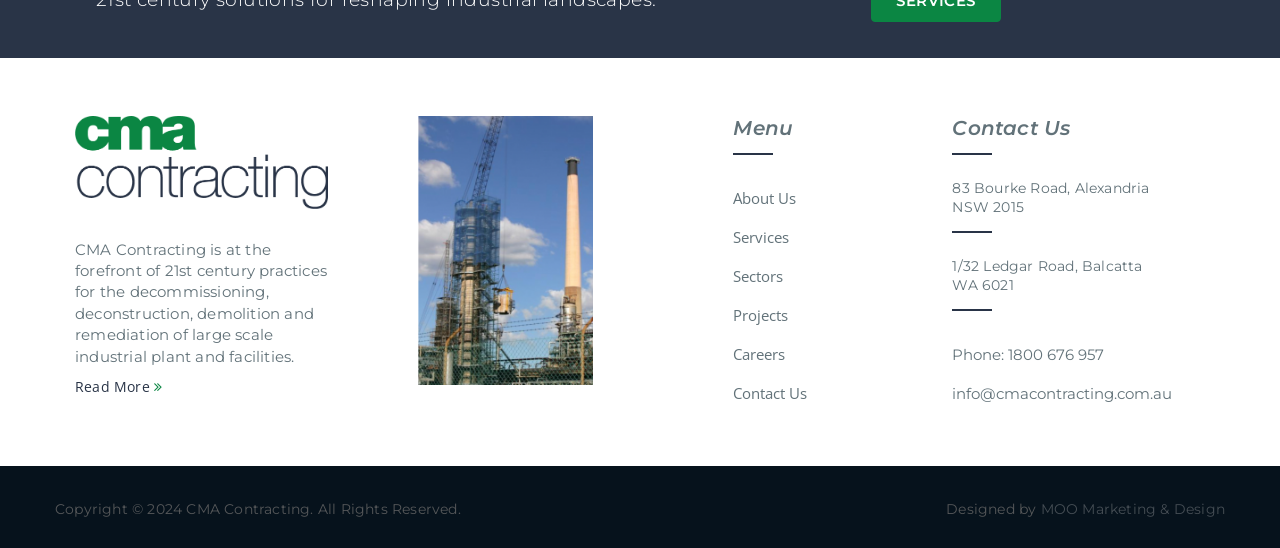What is the year of copyright mentioned on the webpage?
Give a detailed response to the question by analyzing the screenshot.

The year of copyright mentioned on the webpage is 2024, as indicated by the static text 'Copyright © 2024 CMA Contracting. All Rights Reserved.'.